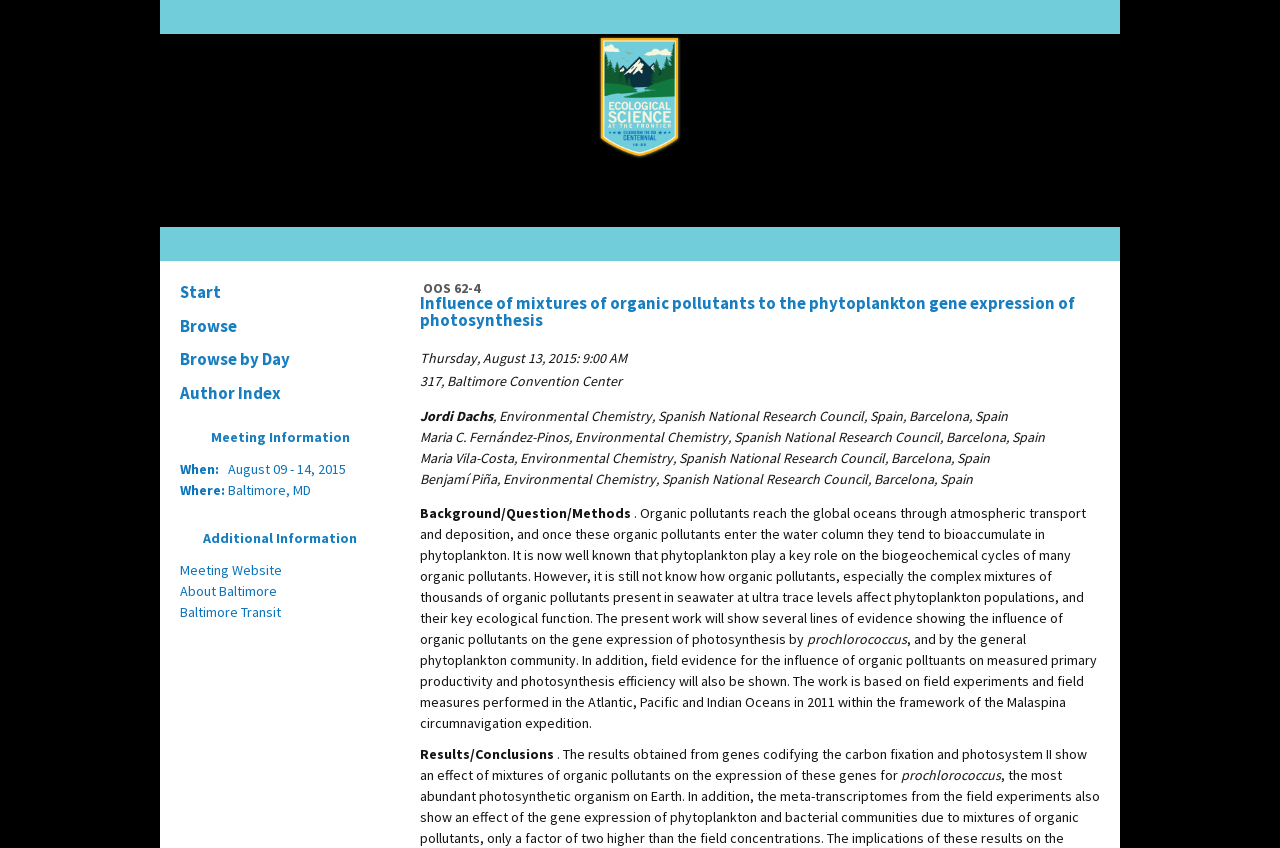What is the title of the presentation?
Offer a detailed and exhaustive answer to the question.

The title of the presentation is obtained from the heading element 'OOS 62-4 Influence of mixtures of organic pollutants to the phytoplankton gene expression of photosynthesis' which is located at the top of the webpage.